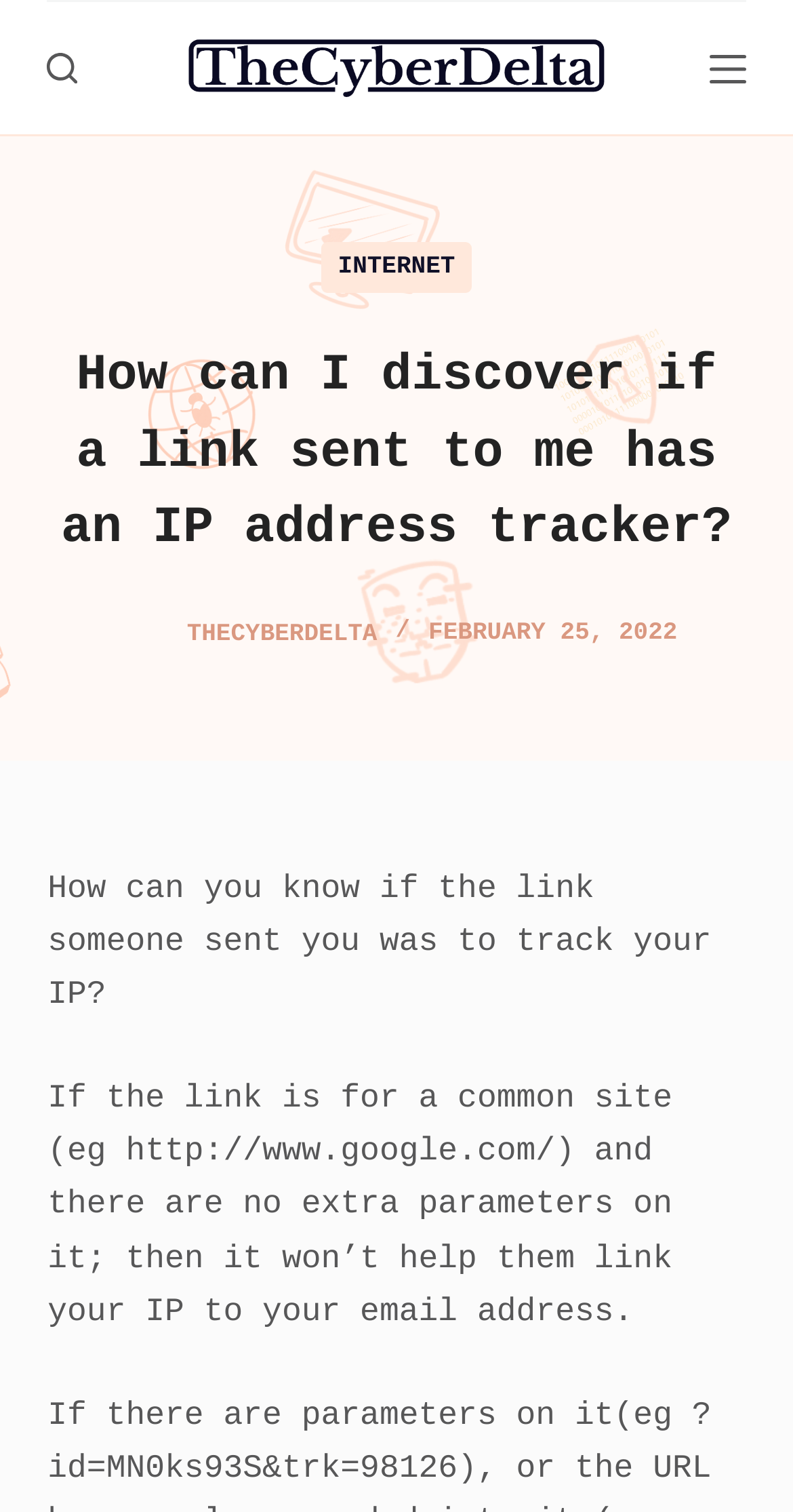Give an in-depth explanation of the webpage layout and content.

The webpage appears to be an article or blog post discussing how to determine if a link sent to someone has an IP address tracker. At the top left of the page, there is a "Skip to content" link. Next to it, there is a "Search" button. On the top right, there is a "Menu" button. 

The main content of the page is divided into sections. The first section has a heading that matches the title of the page, "How can I discover if a link sent to me has an IP address tracker?" Below the heading, there are three links: "INTERNET", "TheCyberDelta", and "THECYBERDELTA". The "TheCyberDelta" links have an associated image with the same name. 

Further down, there is a timestamp "FEBRUARY 25, 2022" and a paragraph of text that summarizes the main idea of the article: "How can you know if the link someone sent you was to track your IP?" The article then provides an explanation, stating that if the link is for a common site and has no extra parameters, it won't help link the IP address to the email address.